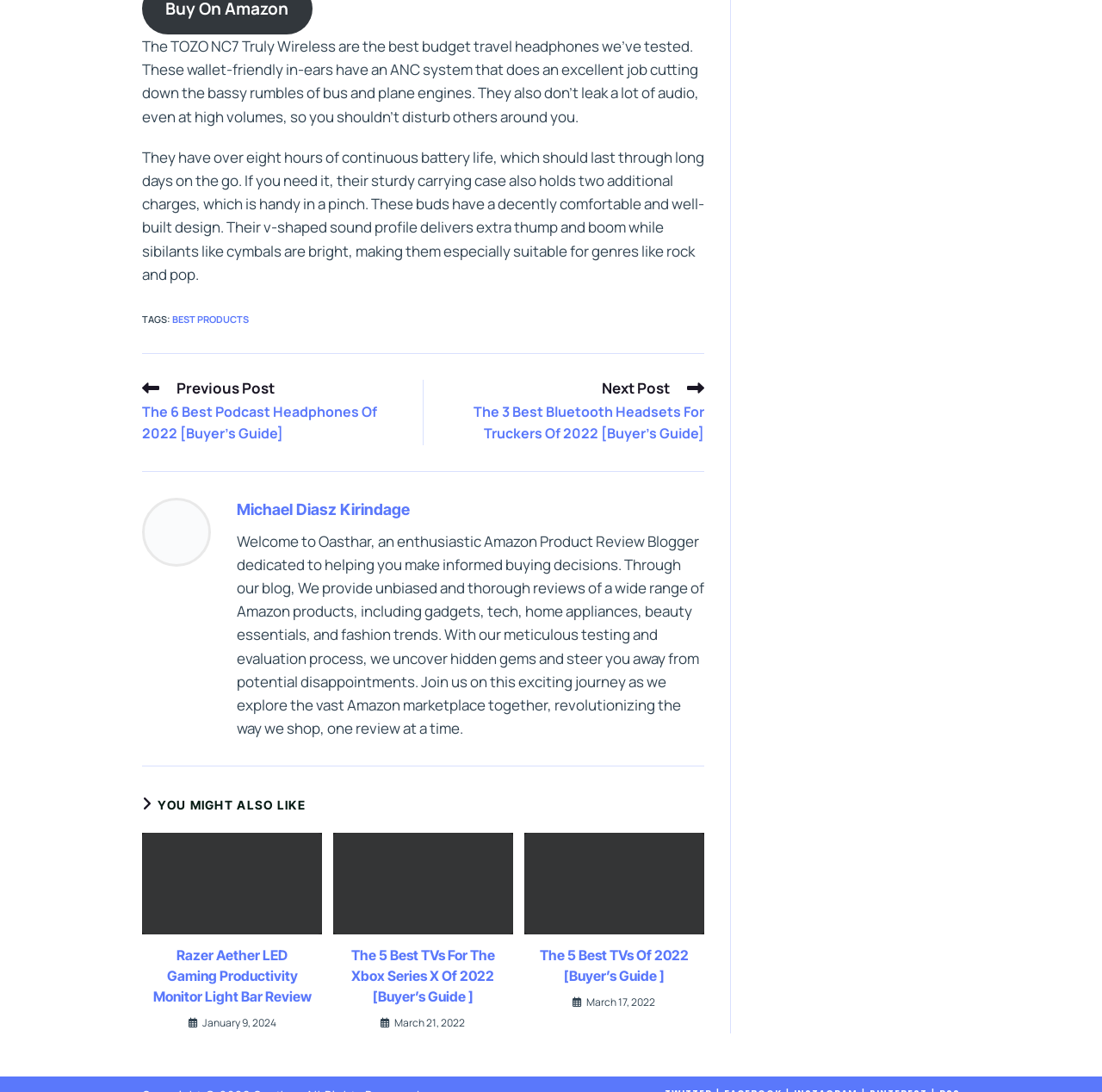What type of products does the website review?
Please respond to the question with a detailed and well-explained answer.

Based on the StaticText element with ID 569, the website reviews a wide range of Amazon products, including gadgets, tech, home appliances, beauty essentials, and fashion trends.